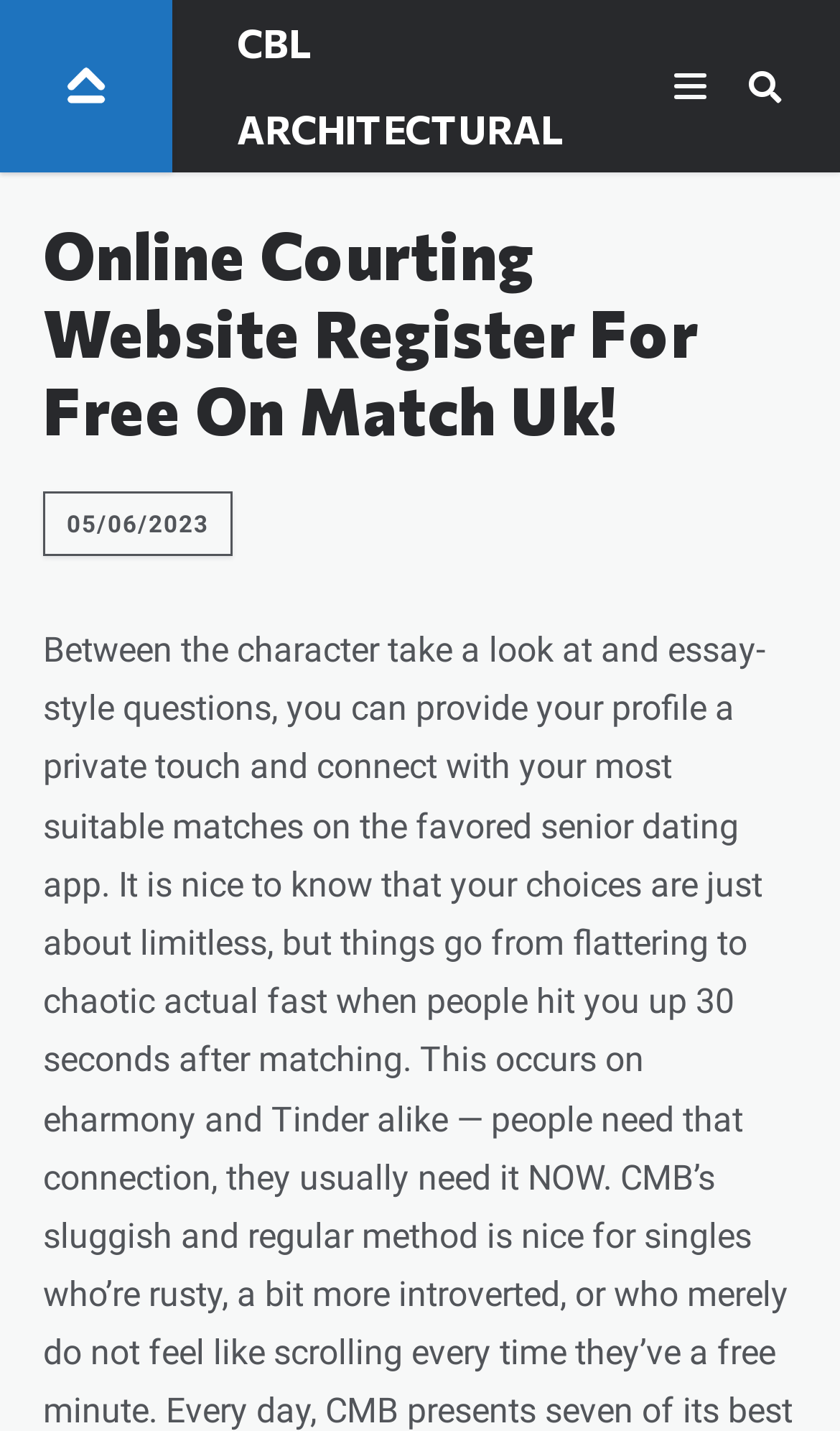What is the purpose of the webpage?
Refer to the image and provide a concise answer in one word or phrase.

Online courting